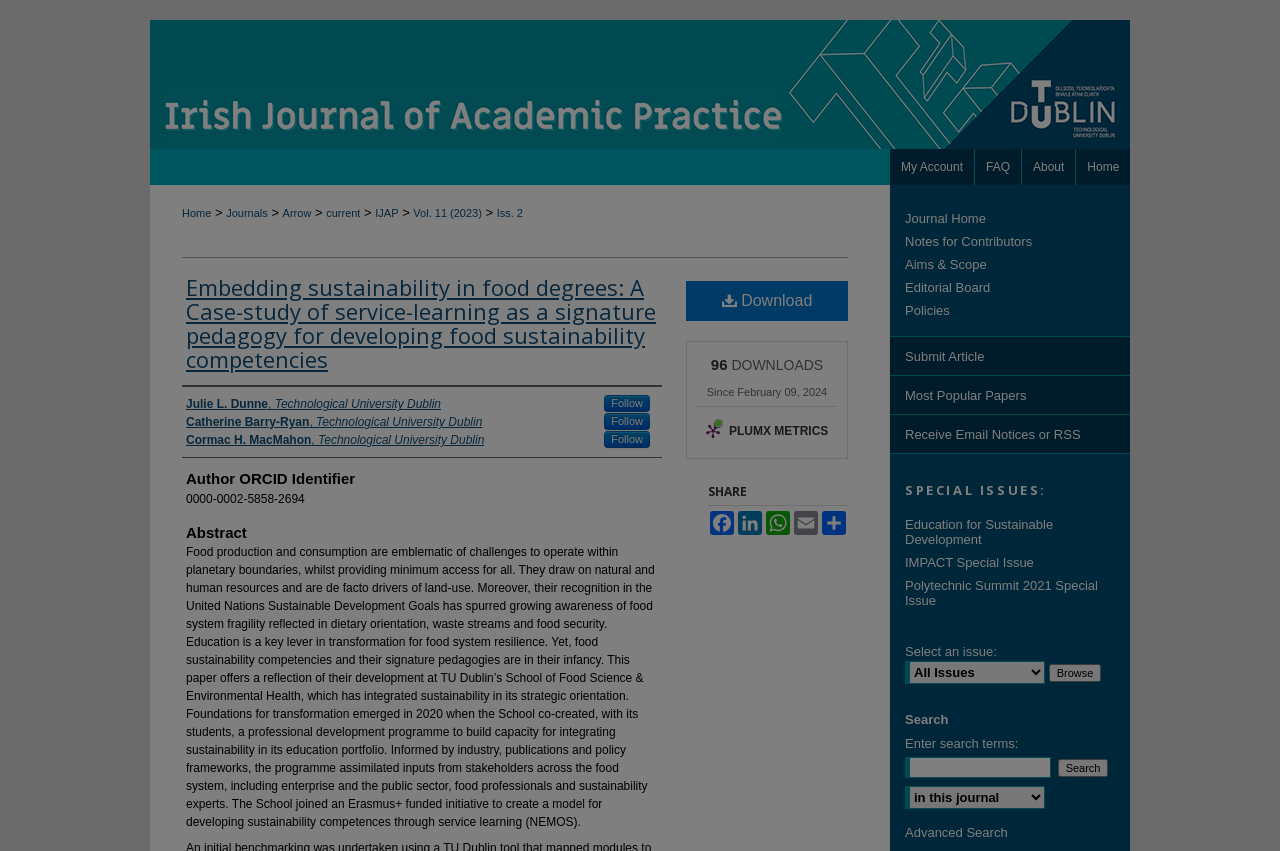From the element description Download, predict the bounding box coordinates of the UI element. The coordinates must be specified in the format (top-left x, top-left y, bottom-right x, bottom-right y) and should be within the 0 to 1 range.

[0.536, 0.331, 0.662, 0.378]